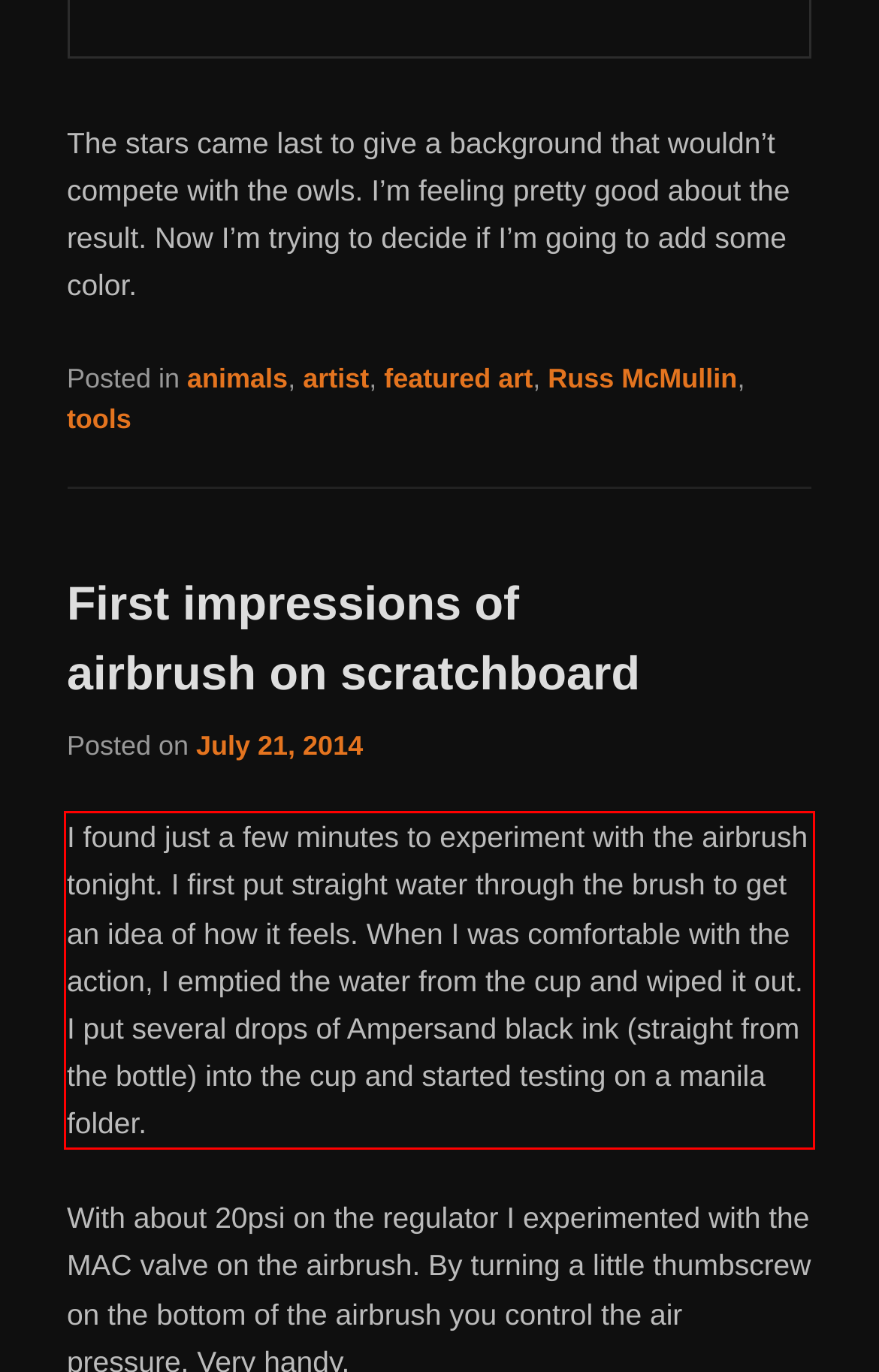Given a screenshot of a webpage with a red bounding box, extract the text content from the UI element inside the red bounding box.

I found just a few minutes to experiment with the airbrush tonight. I first put straight water through the brush to get an idea of how it feels. When I was comfortable with the action, I emptied the water from the cup and wiped it out. I put several drops of Ampersand black ink (straight from the bottle) into the cup and started testing on a manila folder.